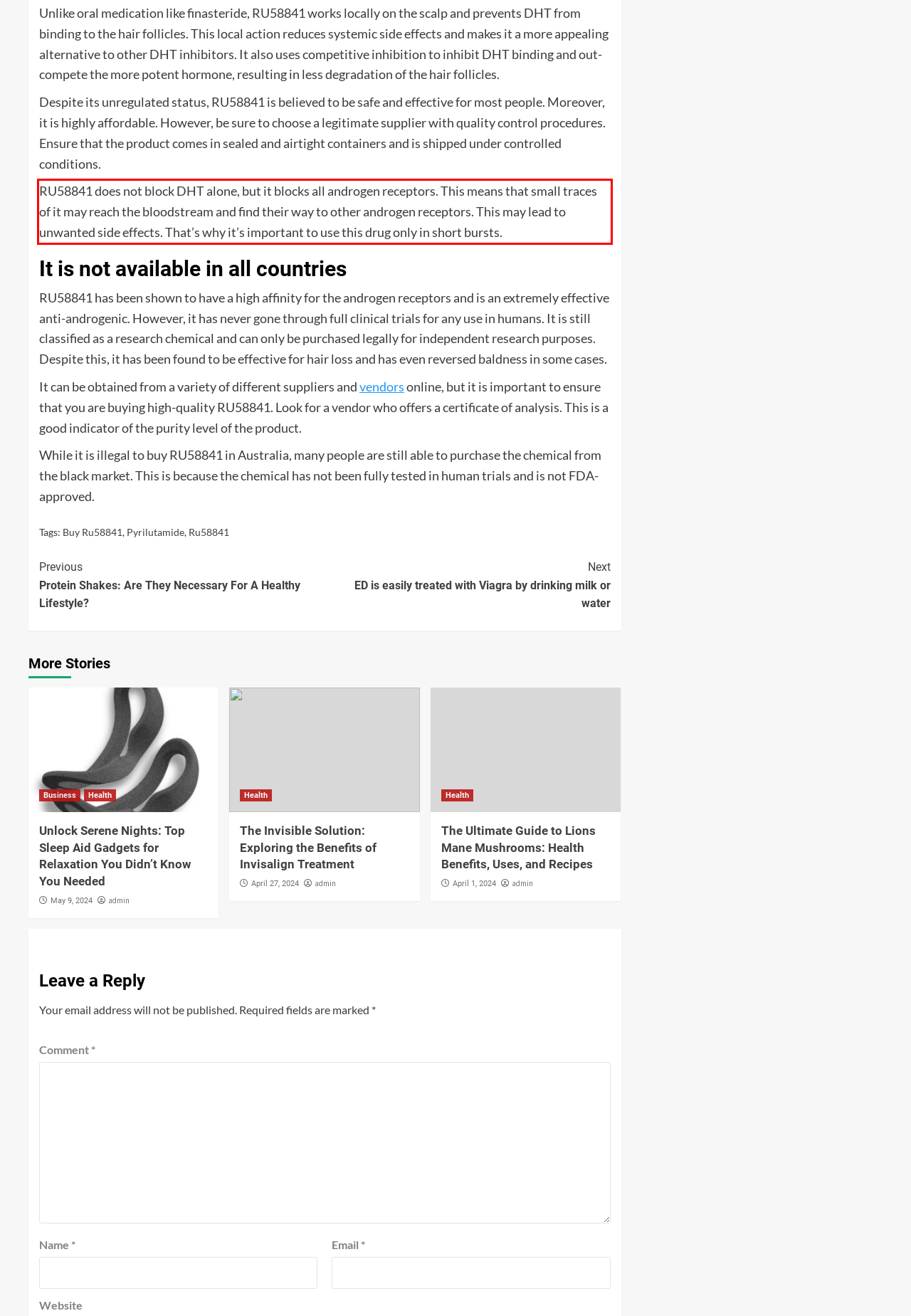You have a screenshot of a webpage, and there is a red bounding box around a UI element. Utilize OCR to extract the text within this red bounding box.

RU58841 does not block DHT alone, but it blocks all androgen receptors. This means that small traces of it may reach the bloodstream and find their way to other androgen receptors. This may lead to unwanted side effects. That’s why it’s important to use this drug only in short bursts.